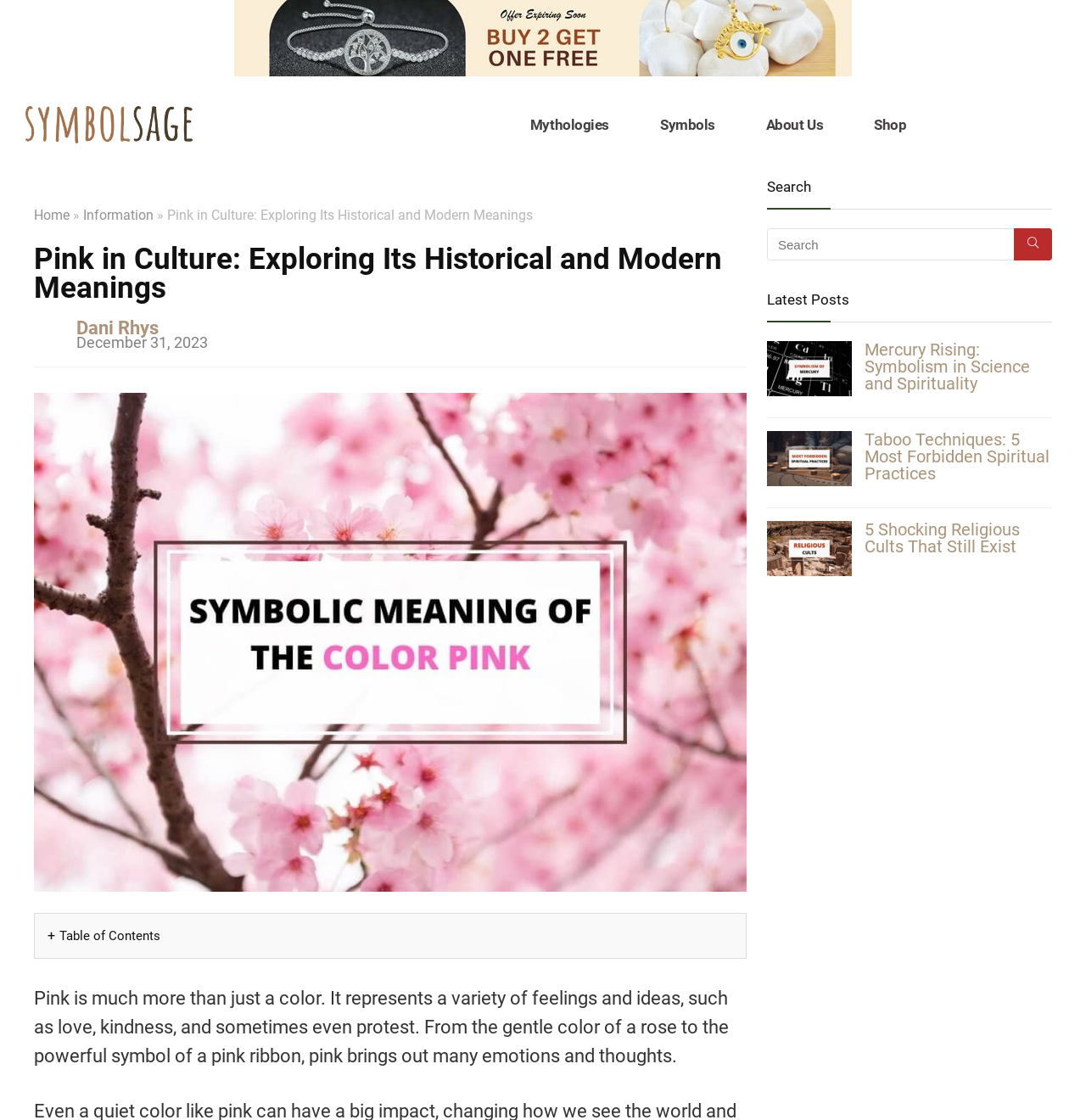What is the topic of the article?
Please give a detailed and elaborate explanation in response to the question.

I determined the answer by looking at the heading 'Pink in Culture: Exploring Its Historical and Modern Meanings' which is a prominent element on the webpage. This suggests that the article is about the cultural significance of the color pink.